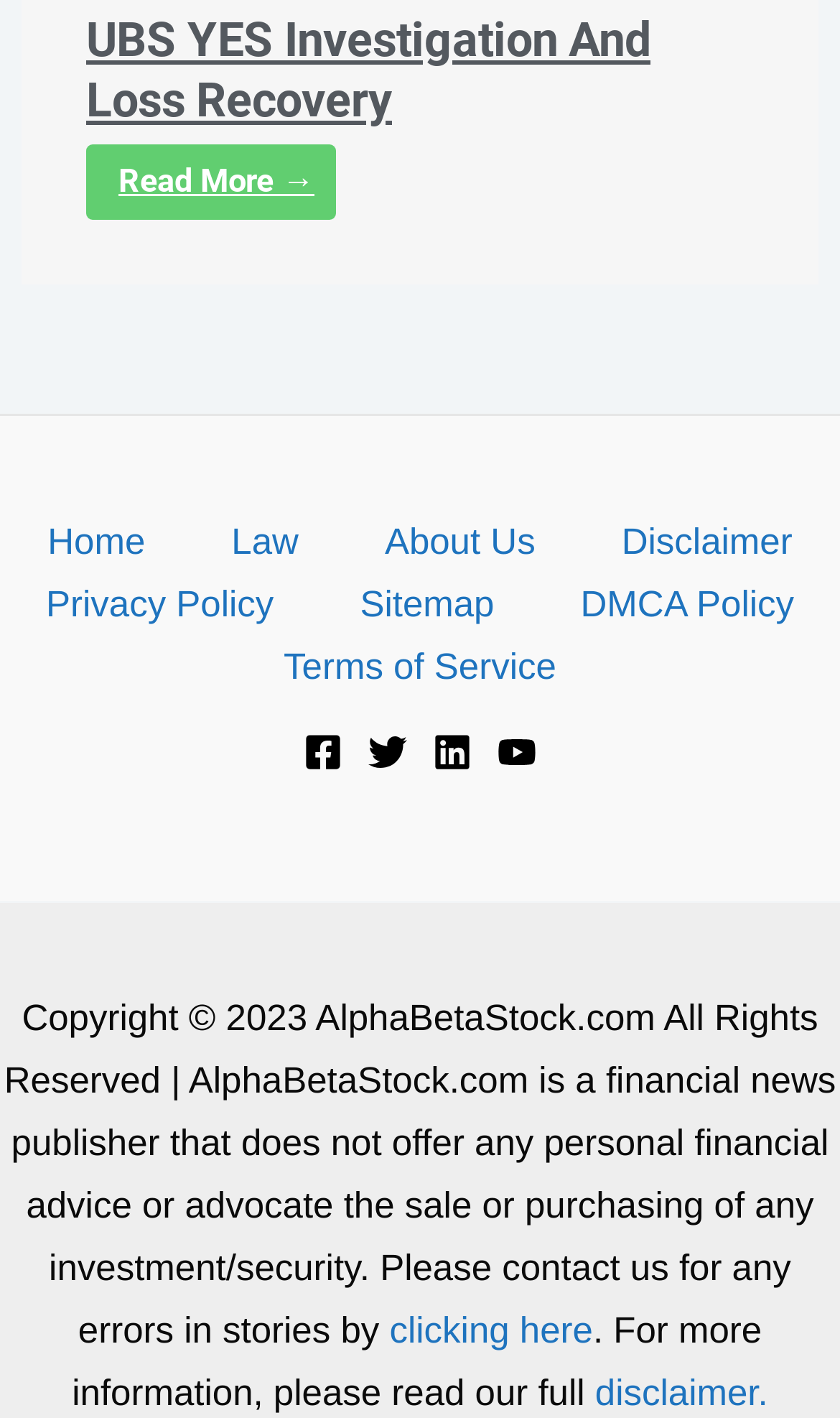Can you identify the bounding box coordinates of the clickable region needed to carry out this instruction: 'Contact us for errors in stories'? The coordinates should be four float numbers within the range of 0 to 1, stated as [left, top, right, bottom].

[0.464, 0.924, 0.706, 0.953]